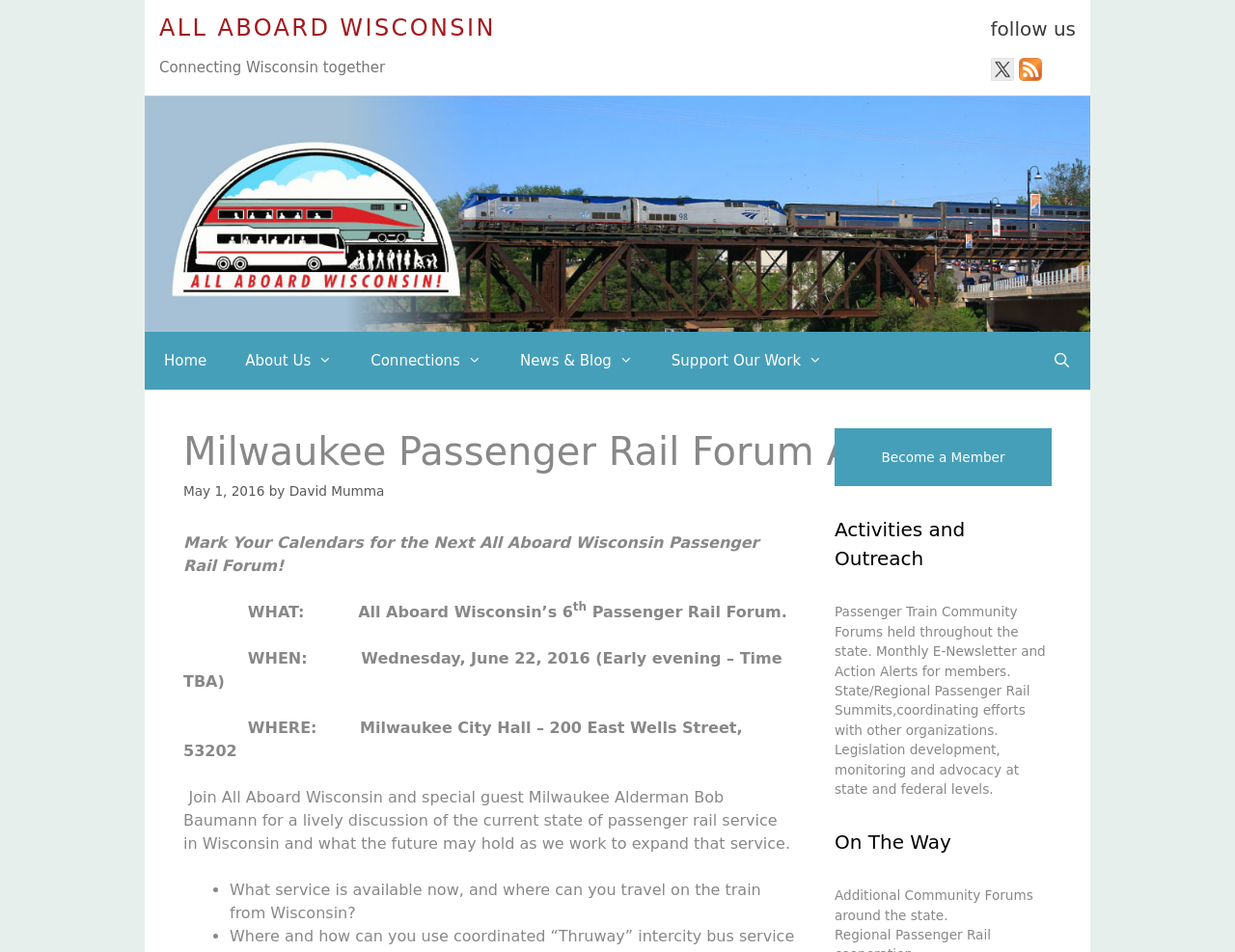Specify the bounding box coordinates of the area to click in order to follow the given instruction: "Read the latest news and blog."

[0.405, 0.349, 0.528, 0.409]